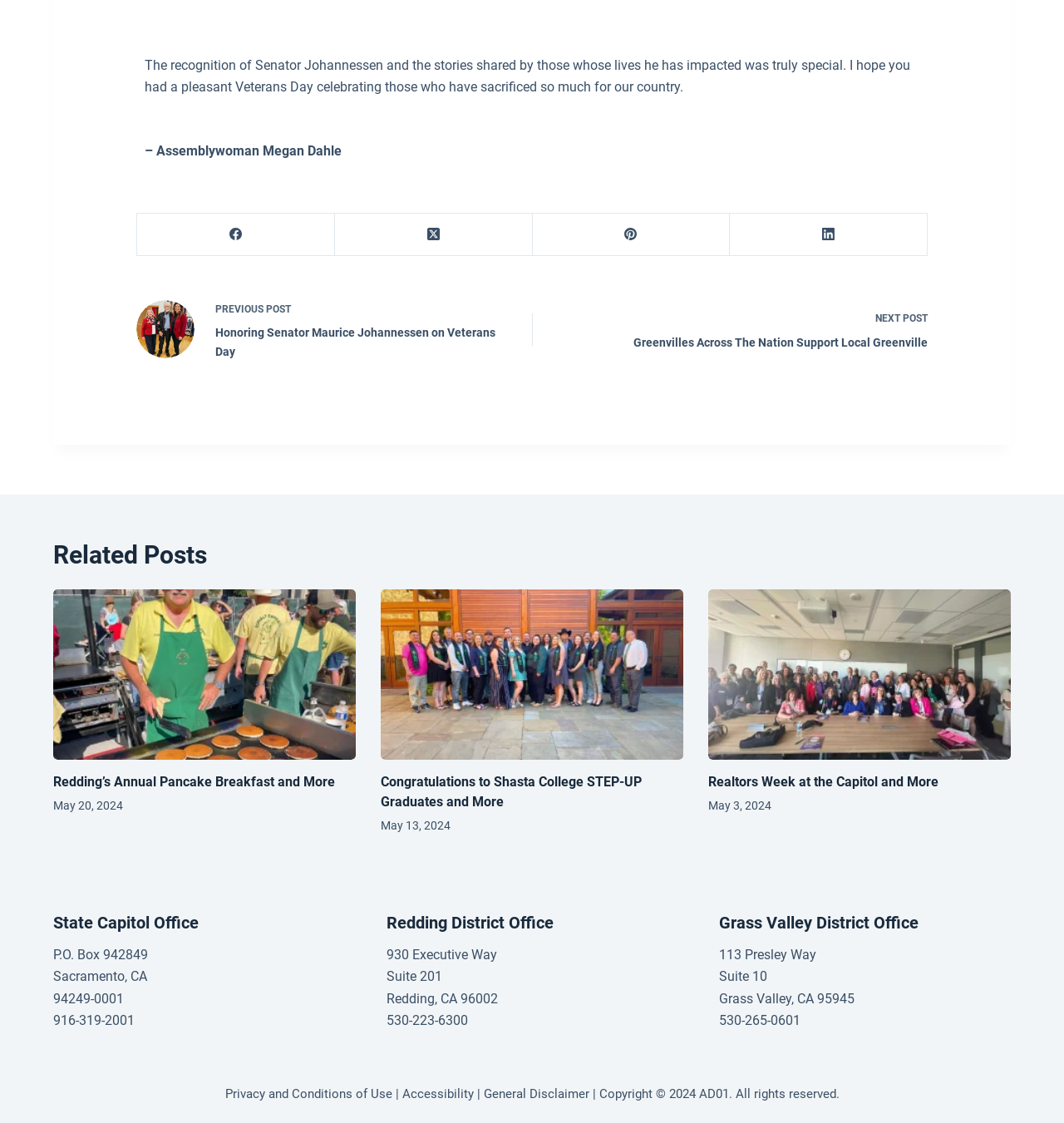Give the bounding box coordinates for the element described by: "Privacy and Conditions of Use".

[0.211, 0.967, 0.368, 0.98]